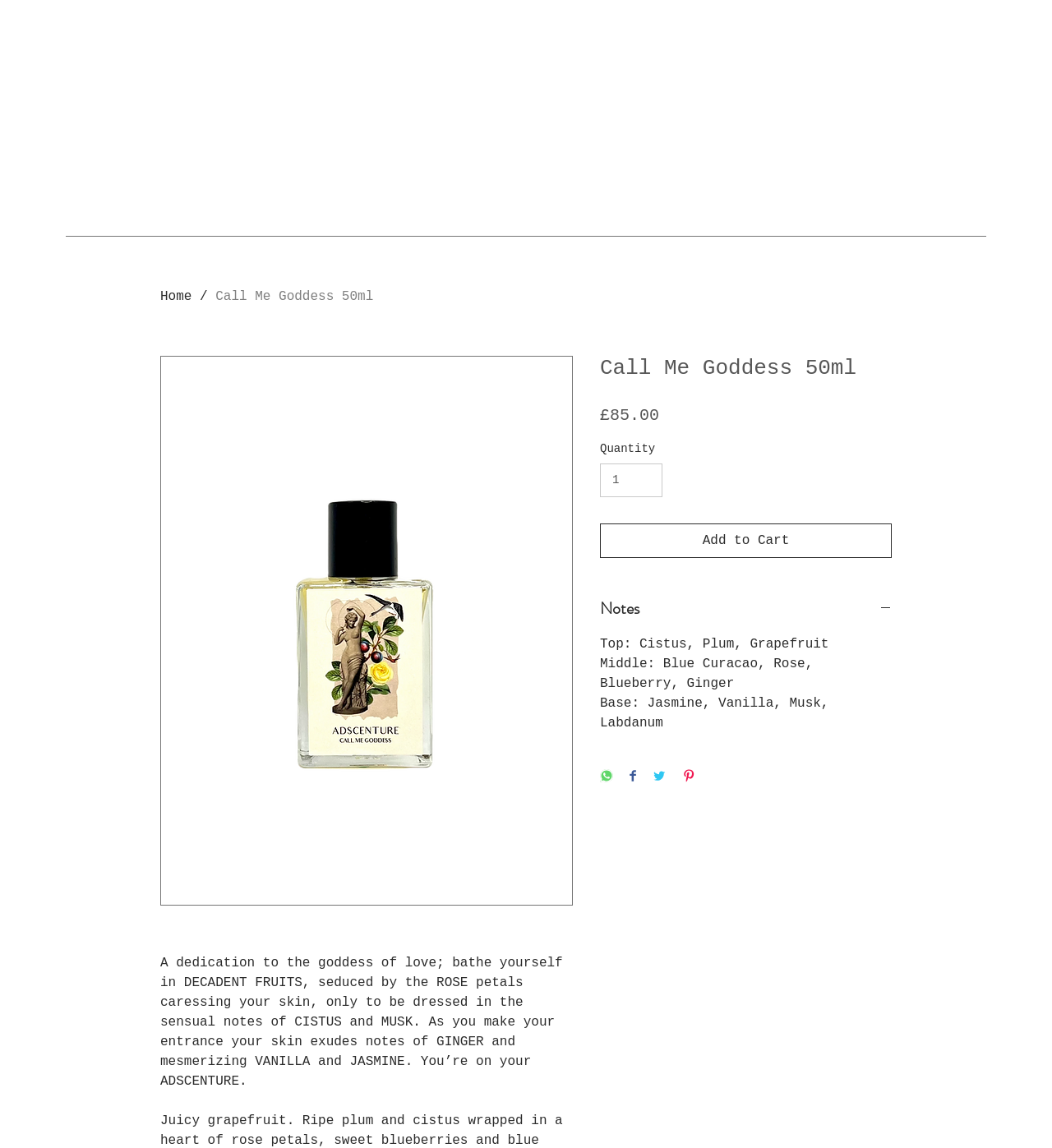Please determine the bounding box coordinates for the UI element described as: "Add to Cart".

[0.57, 0.456, 0.848, 0.486]